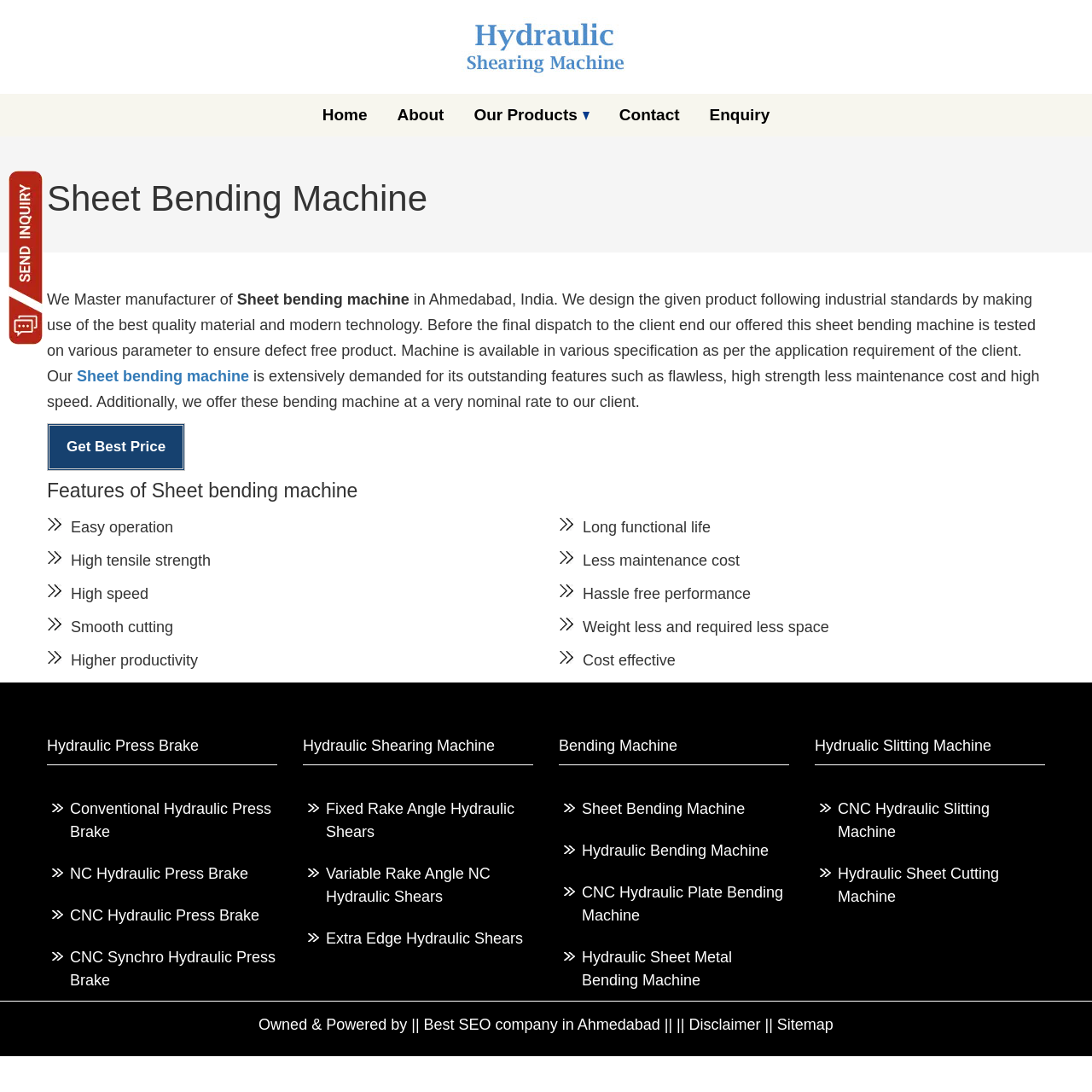Determine the bounding box coordinates of the element's region needed to click to follow the instruction: "Learn about hydraulic shearing machine". Provide these coordinates as four float numbers between 0 and 1, formatted as [left, top, right, bottom].

[0.043, 0.016, 0.957, 0.07]